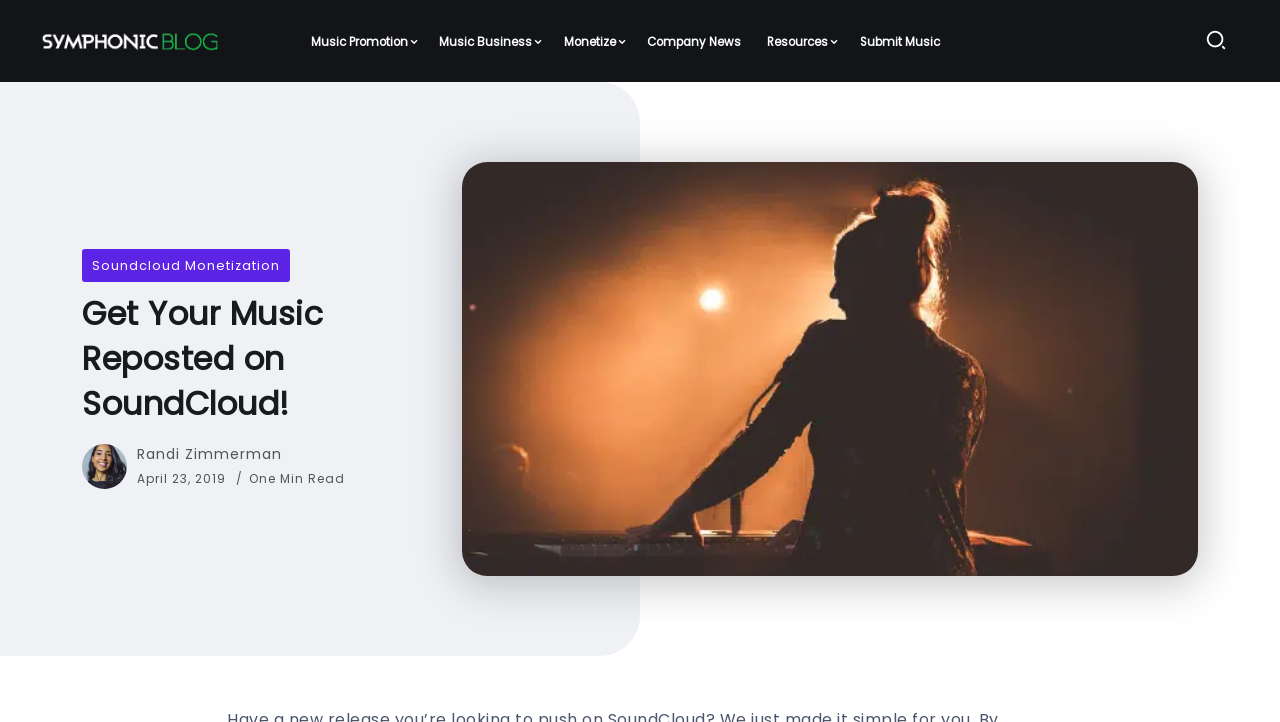What is the date of the article?
Please provide a single word or phrase answer based on the image.

April 23, 2019